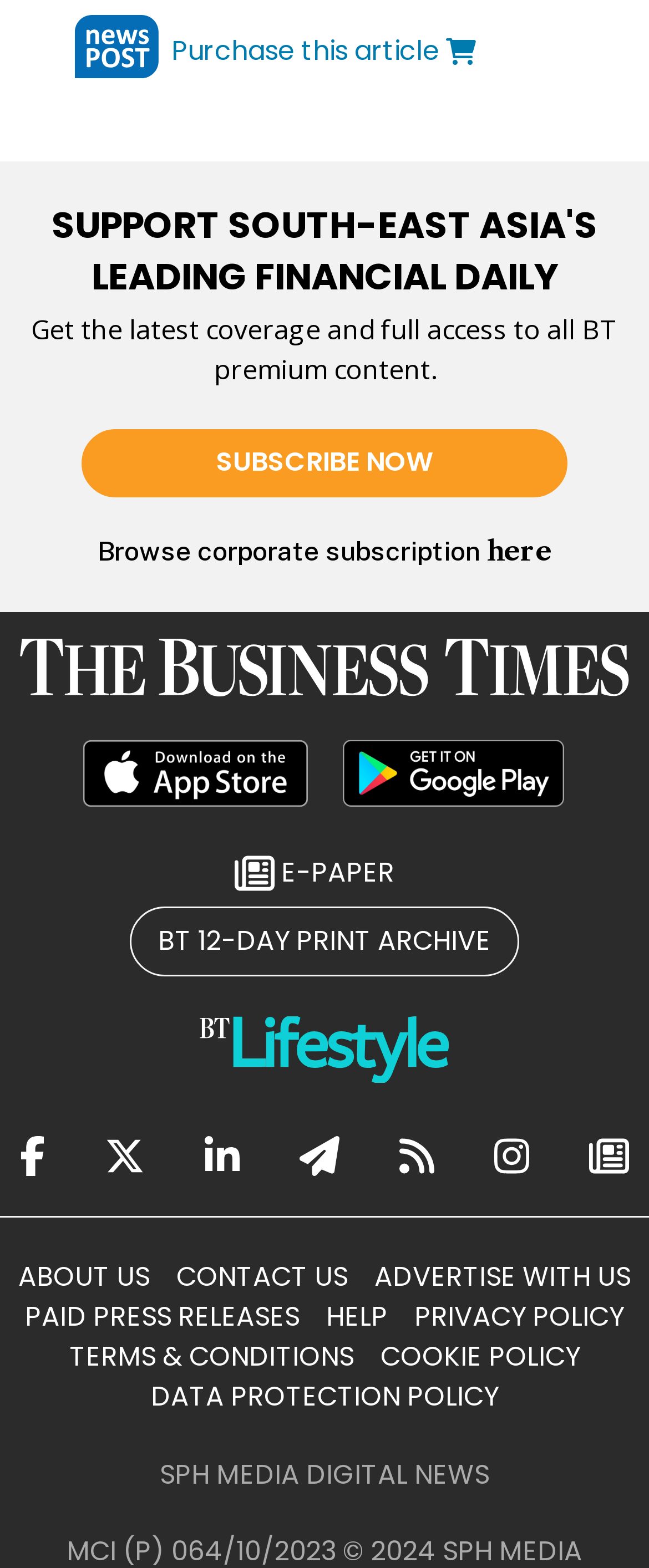Using the details from the image, please elaborate on the following question: What is the purpose of the 'SUBSCRIBE NOW' button?

The purpose of the 'SUBSCRIBE NOW' button can be inferred from the surrounding text, which mentions 'Get the latest coverage and full access to all BT premium content'. This suggests that clicking the 'SUBSCRIBE NOW' button will allow users to access premium content.